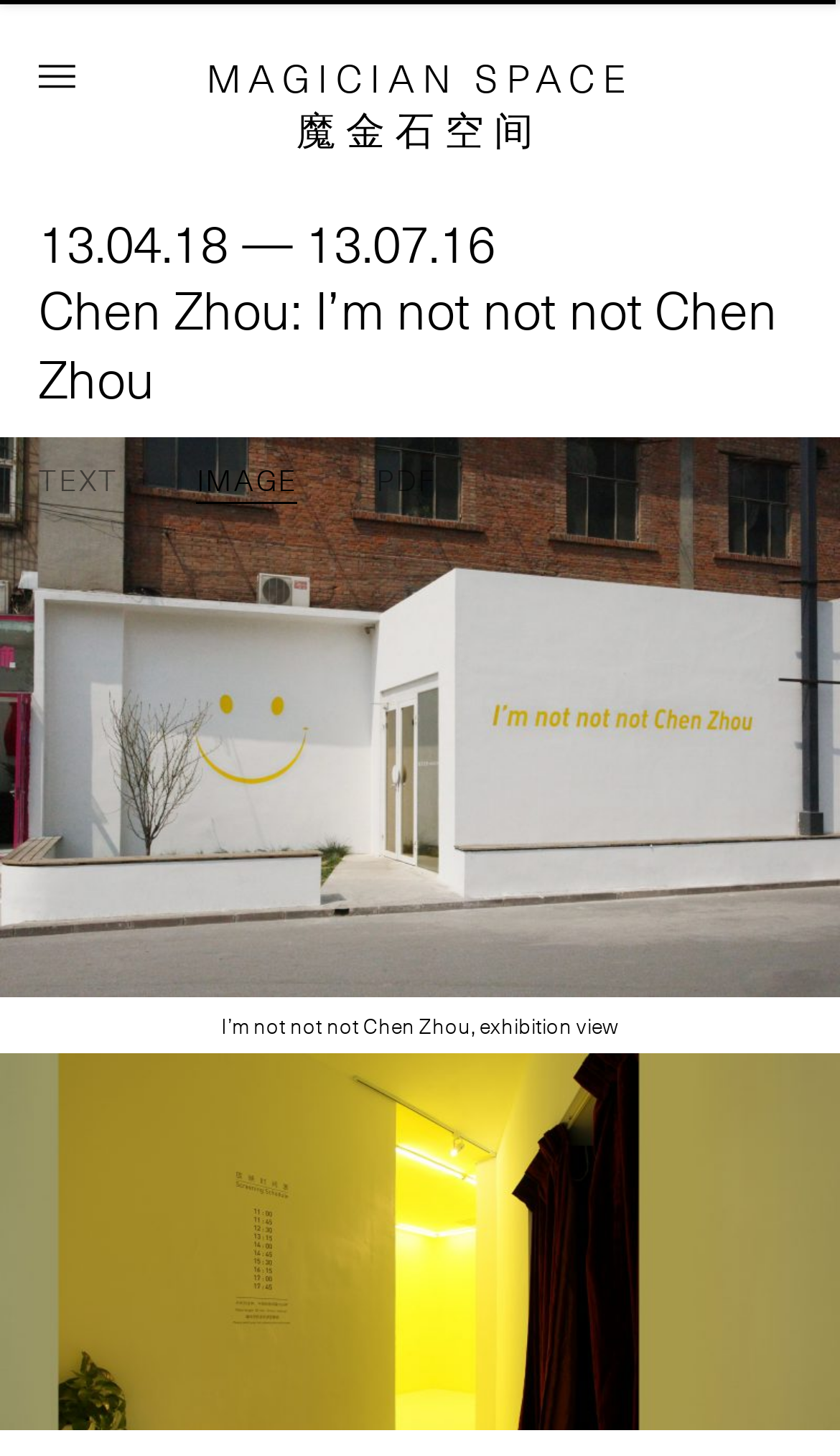What is the date range of the exhibition?
Using the information from the image, answer the question thoroughly.

I found the answer by looking at the time element inside the article element, which has a bounding box coordinate of [0.046, 0.139, 0.59, 0.192]. The text content of this element is '13.04.18 — 13.07.16', which suggests that it is the date range of the exhibition.